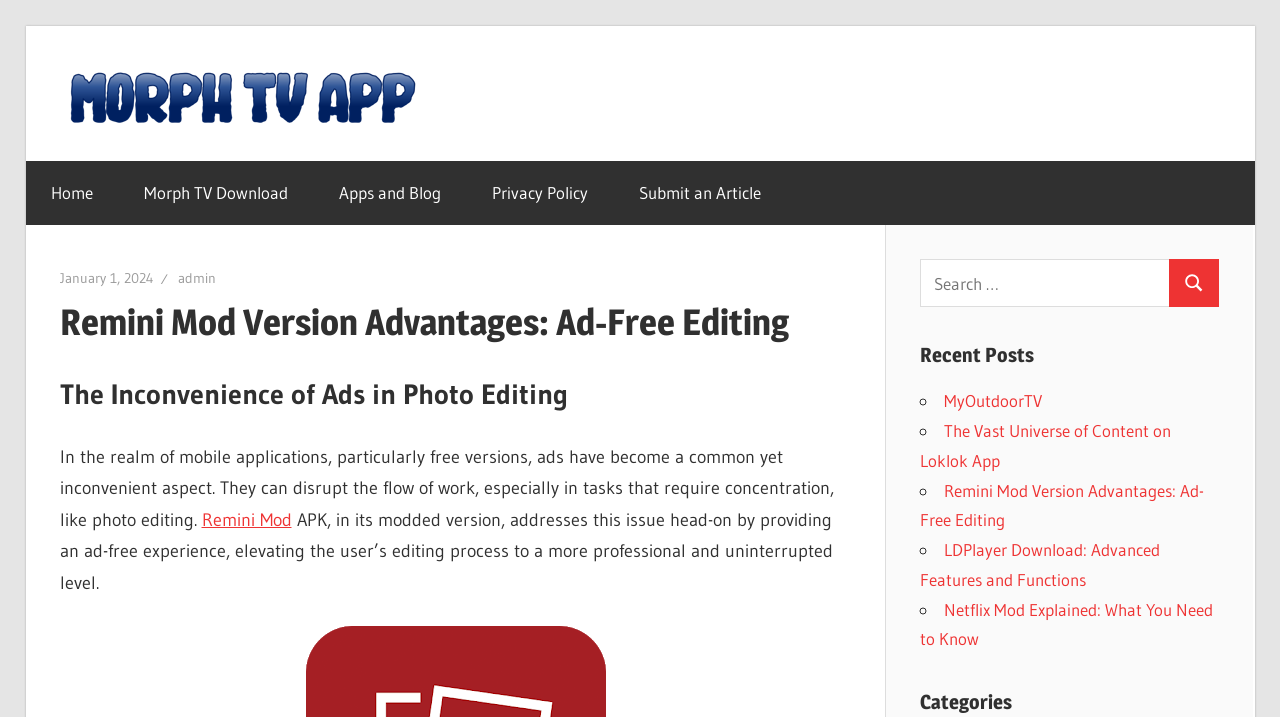Please locate the bounding box coordinates of the element's region that needs to be clicked to follow the instruction: "Go to Morph TV APK download page". The bounding box coordinates should be provided as four float numbers between 0 and 1, i.e., [left, top, right, bottom].

[0.046, 0.089, 0.346, 0.118]